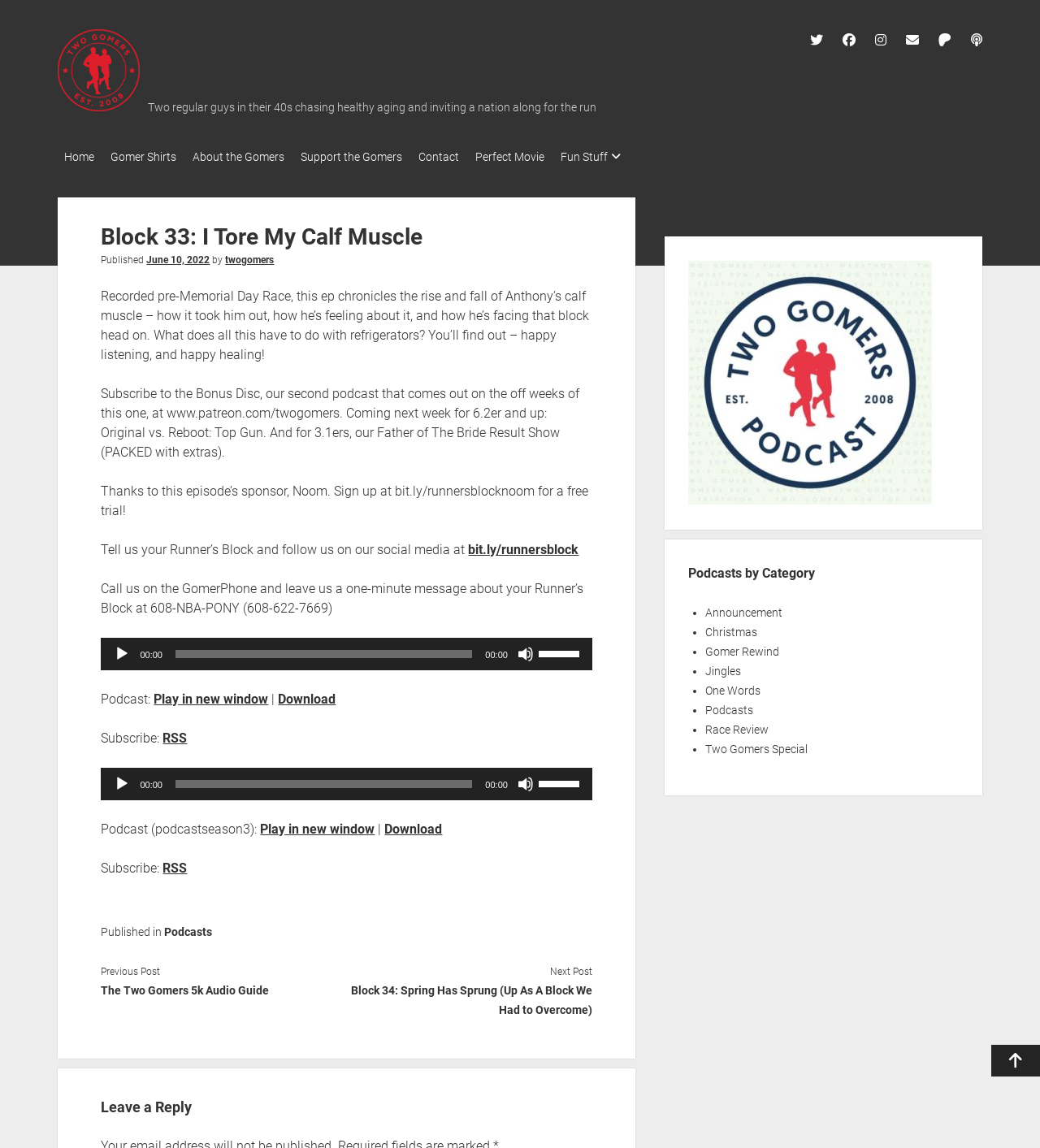Indicate the bounding box coordinates of the clickable region to achieve the following instruction: "Click on the 'Home' link."

[0.056, 0.128, 0.097, 0.146]